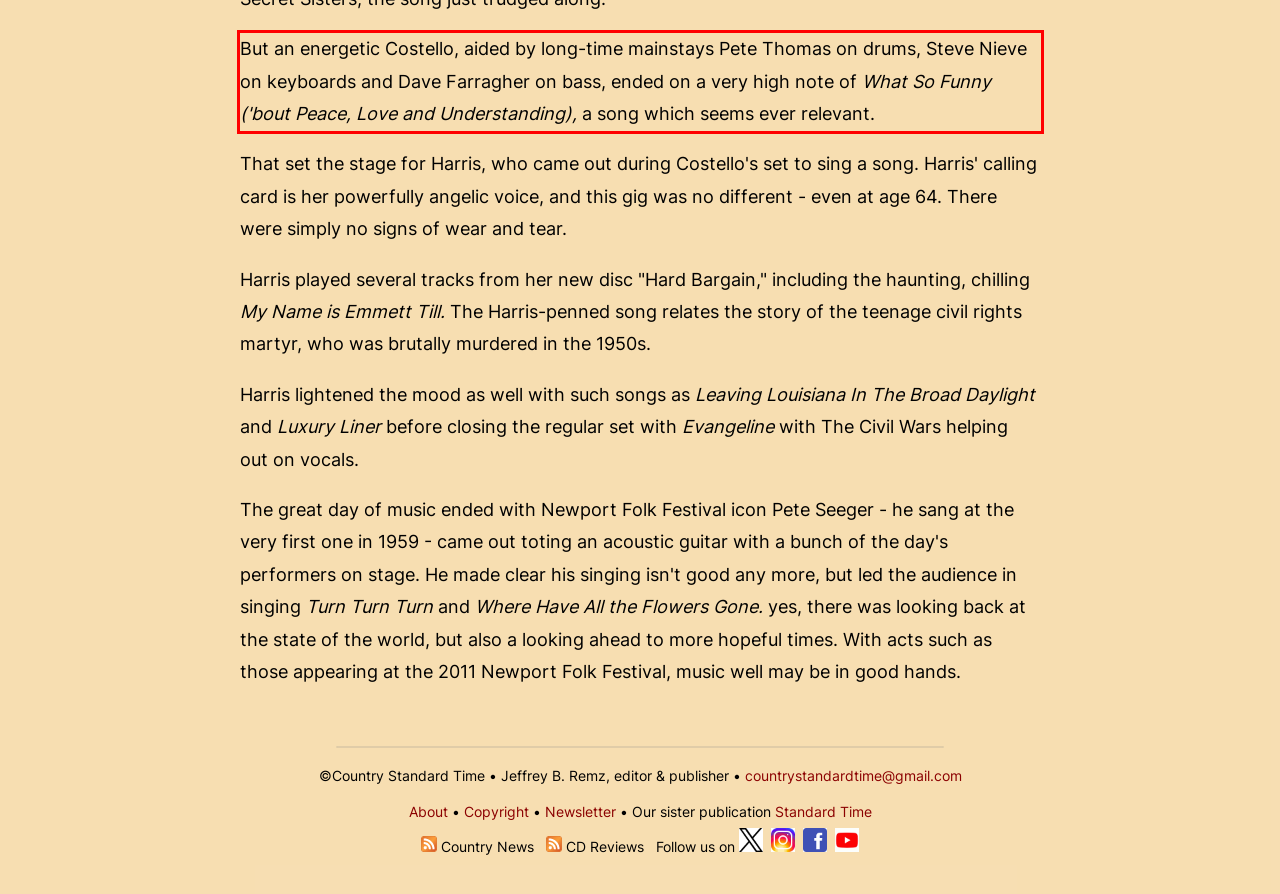Examine the webpage screenshot and use OCR to recognize and output the text within the red bounding box.

But an energetic Costello, aided by long-time mainstays Pete Thomas on drums, Steve Nieve on keyboards and Dave Farragher on bass, ended on a very high note of What So Funny ('bout Peace, Love and Understanding), a song which seems ever relevant.